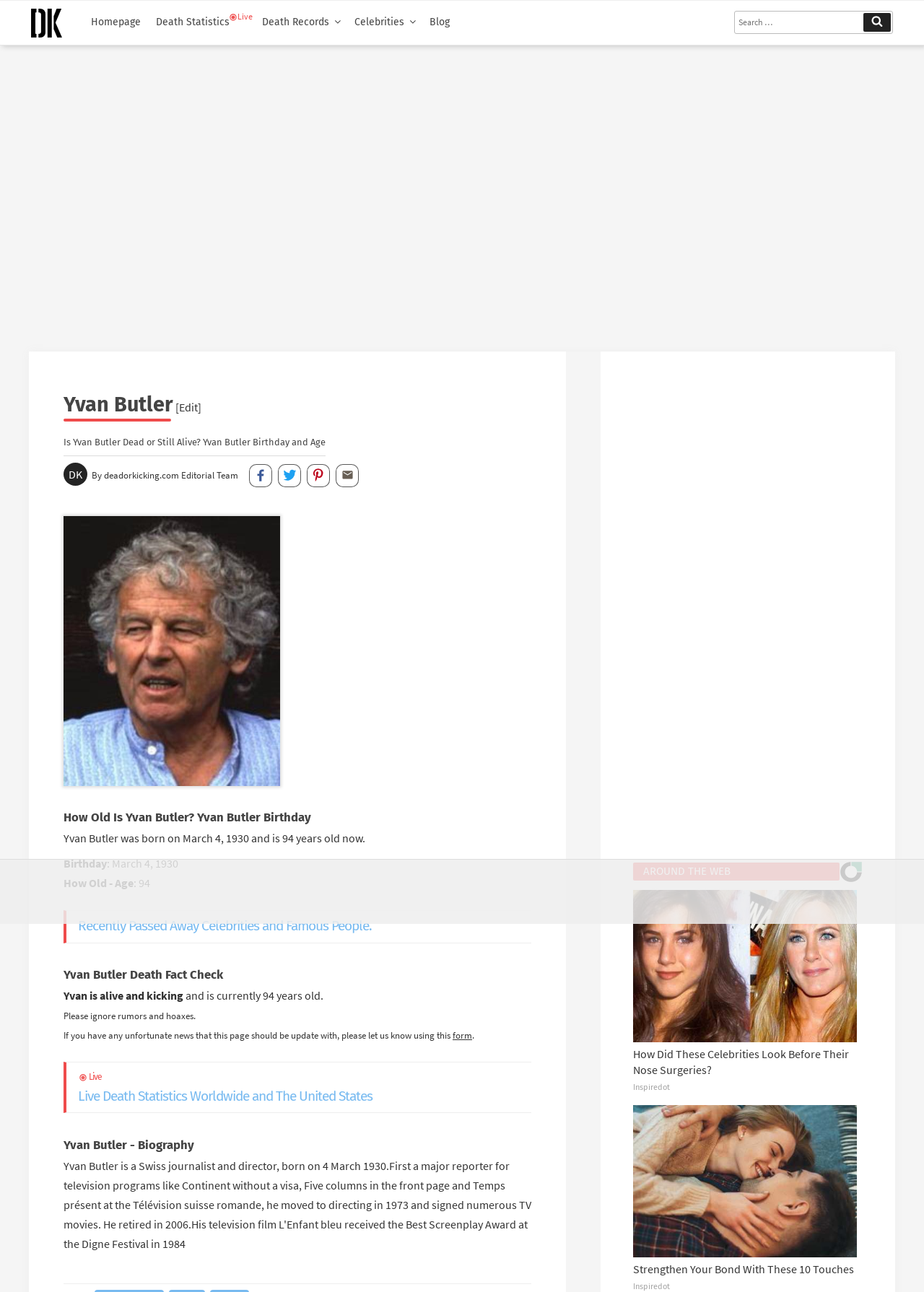Identify the main title of the webpage and generate its text content.

Is Yvan Butler Dead or Still Alive? Yvan Butler Birthday and Age